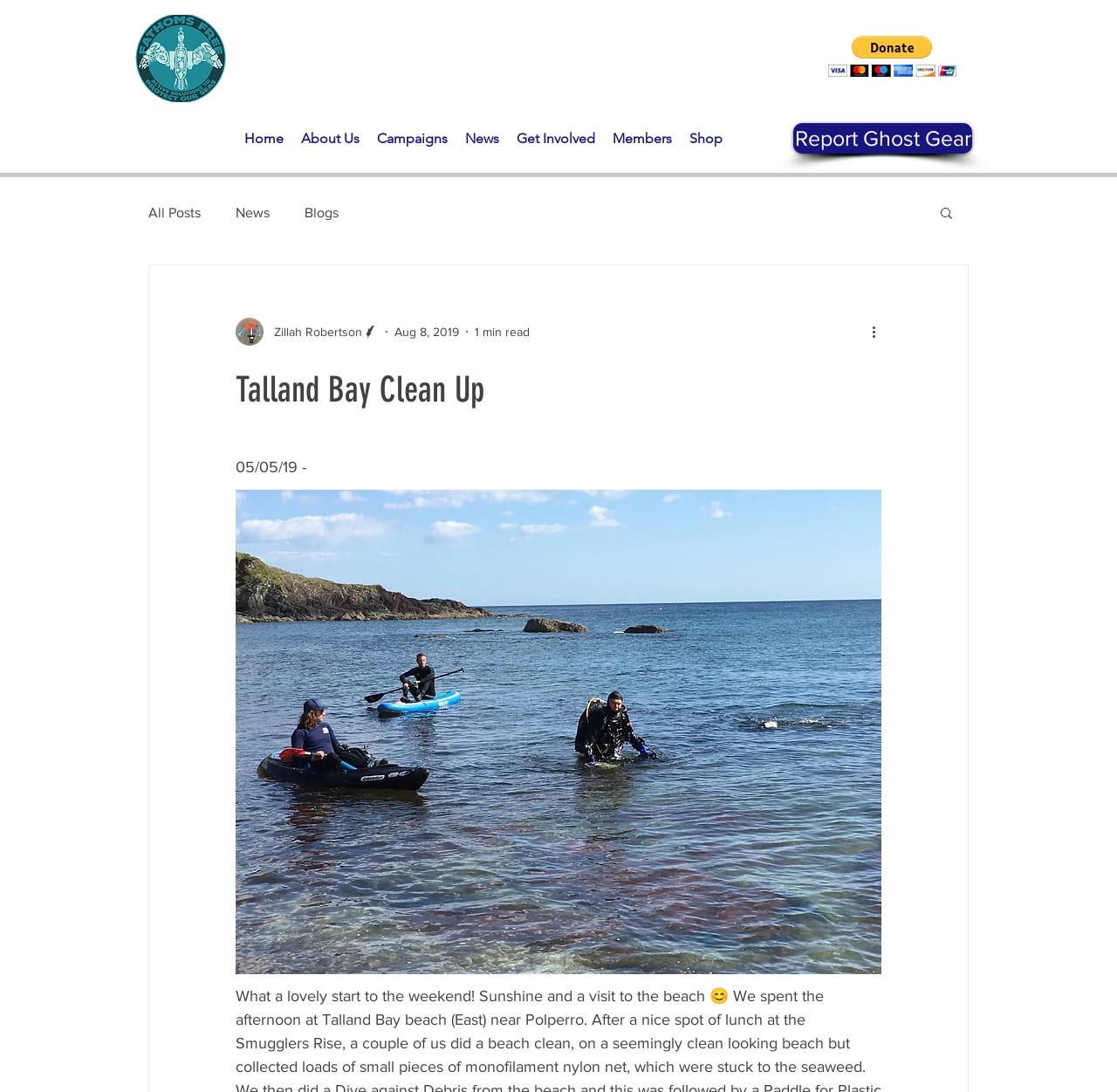Locate the bounding box coordinates of the region to be clicked to comply with the following instruction: "Click the Donate via PayPal button". The coordinates must be four float numbers between 0 and 1, in the form [left, top, right, bottom].

[0.741, 0.033, 0.856, 0.07]